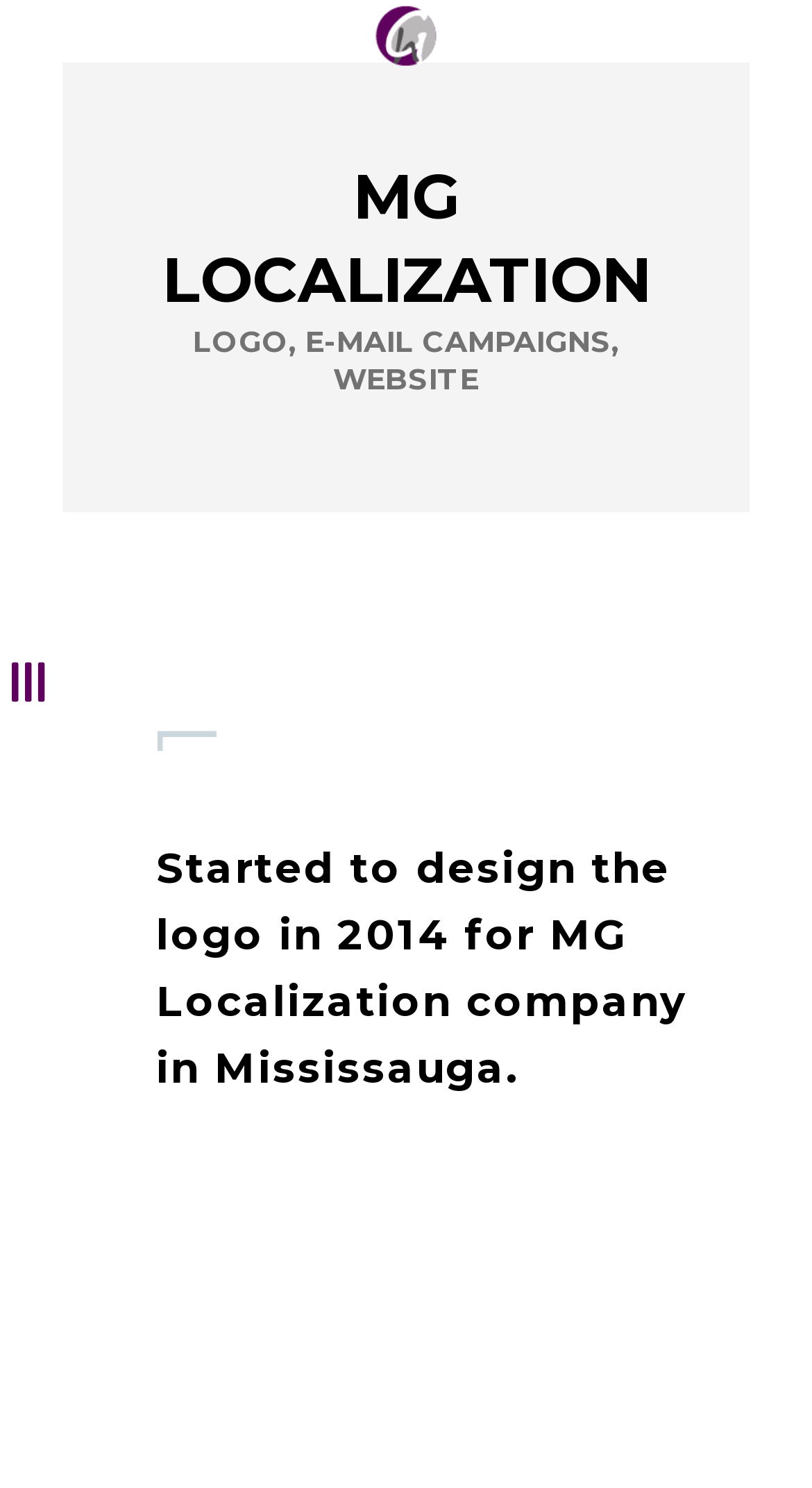What is the company name mentioned on the webpage?
Respond with a short answer, either a single word or a phrase, based on the image.

MG Localization